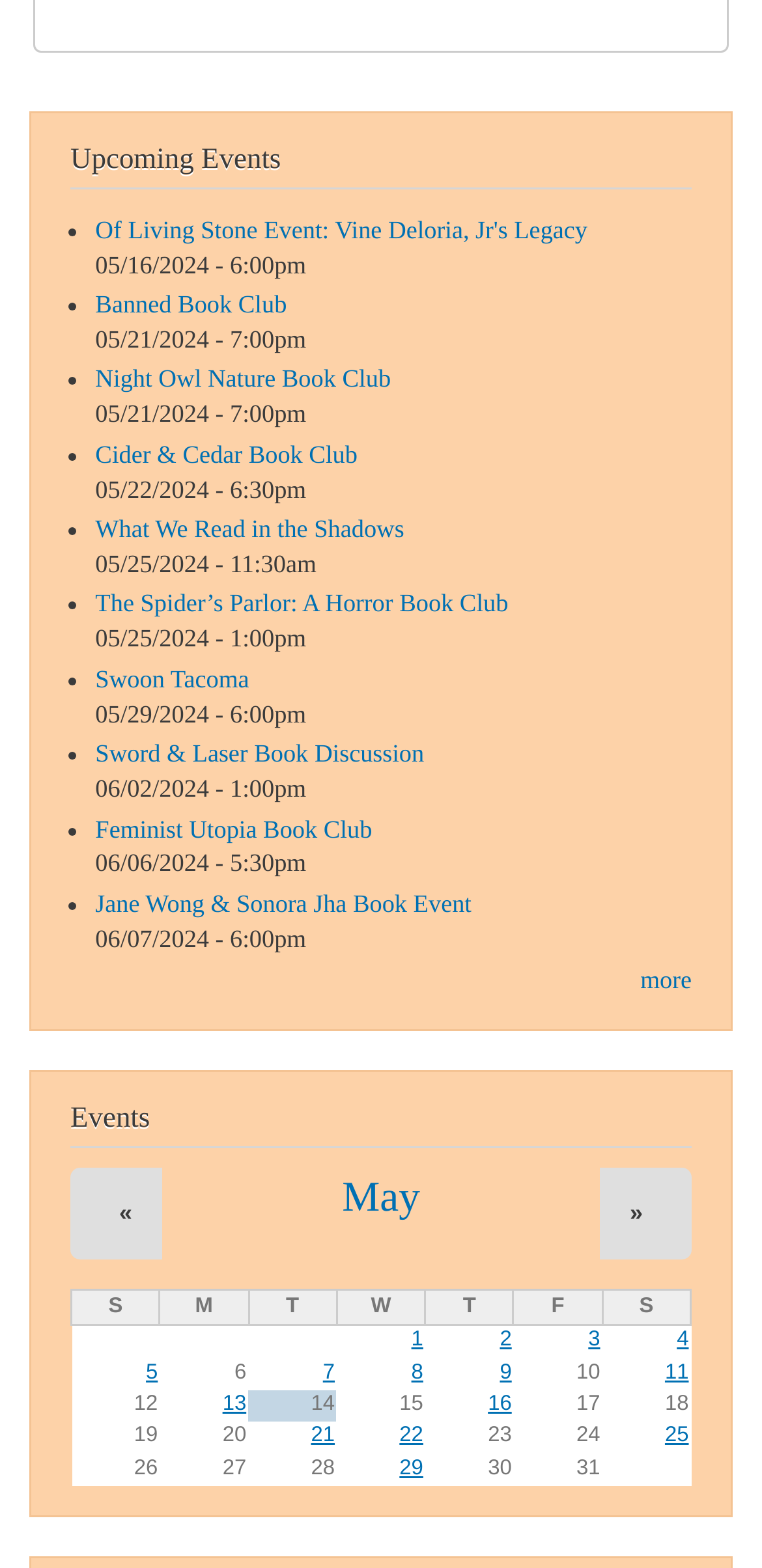Please predict the bounding box coordinates (top-left x, top-left y, bottom-right x, bottom-right y) for the UI element in the screenshot that fits the description: Night Owl Nature Book Club

[0.125, 0.233, 0.513, 0.251]